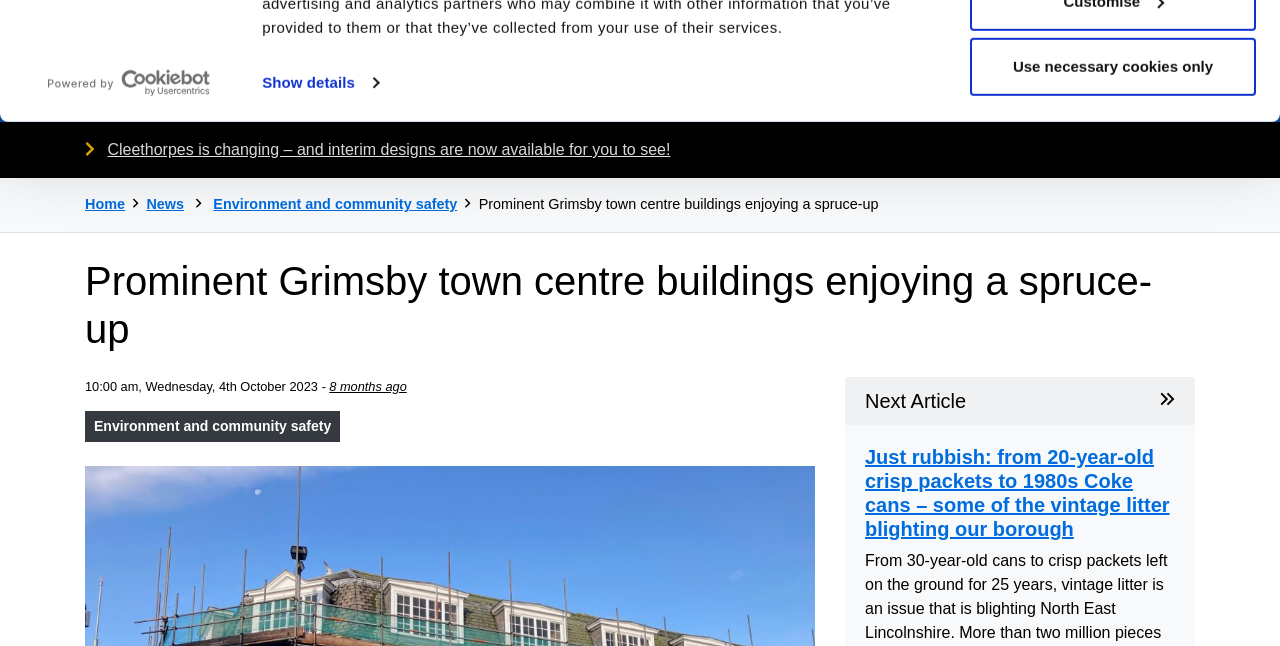What is the date of the news article?
Please give a detailed answer to the question using the information shown in the image.

The date of the news article is 4th October 2023, as indicated by the text '10:00 am, Wednesday, 4th October 2023' below the heading of the news article.